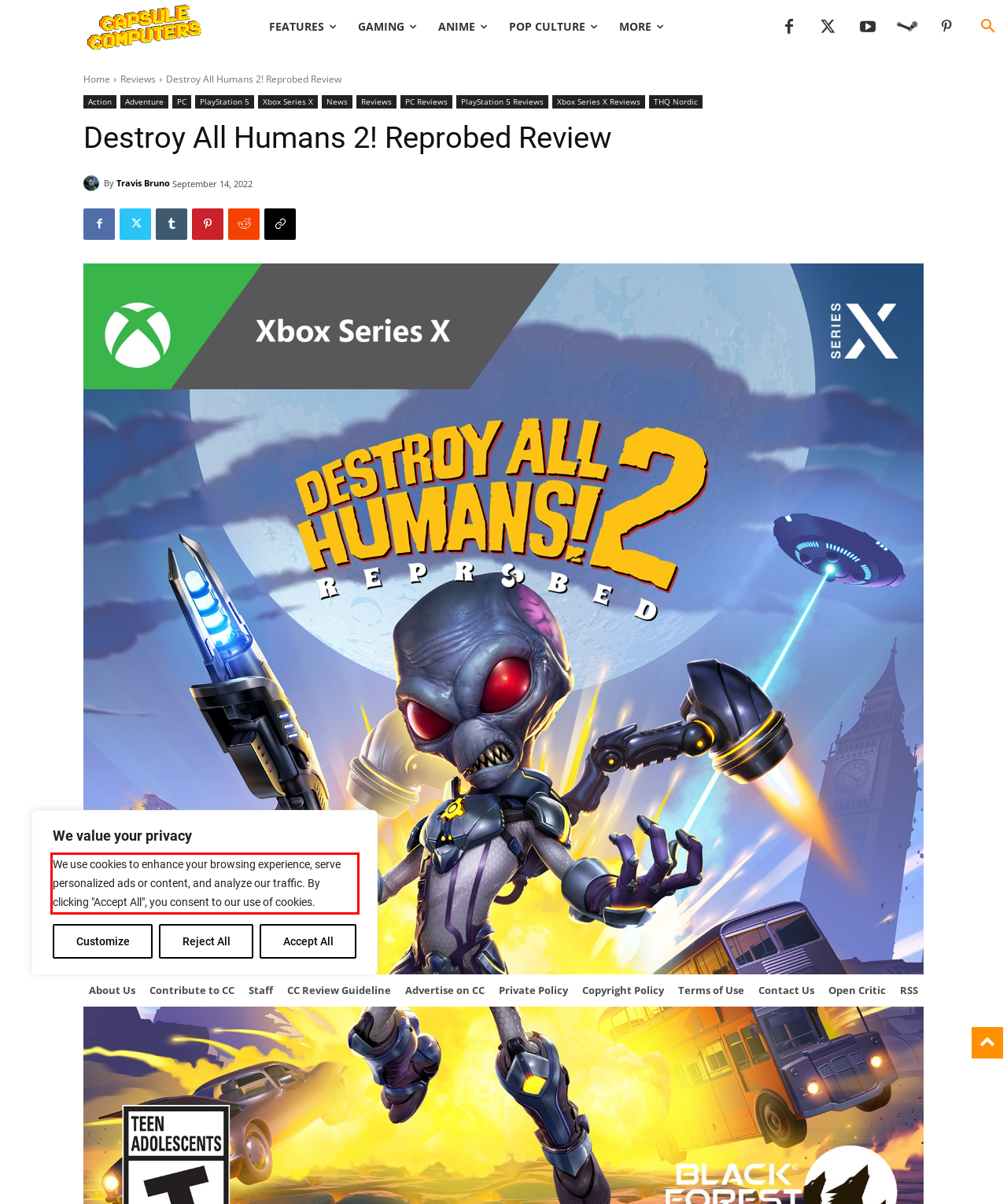Please analyze the screenshot of a webpage and extract the text content within the red bounding box using OCR.

We use cookies to enhance your browsing experience, serve personalized ads or content, and analyze our traffic. By clicking "Accept All", you consent to our use of cookies.